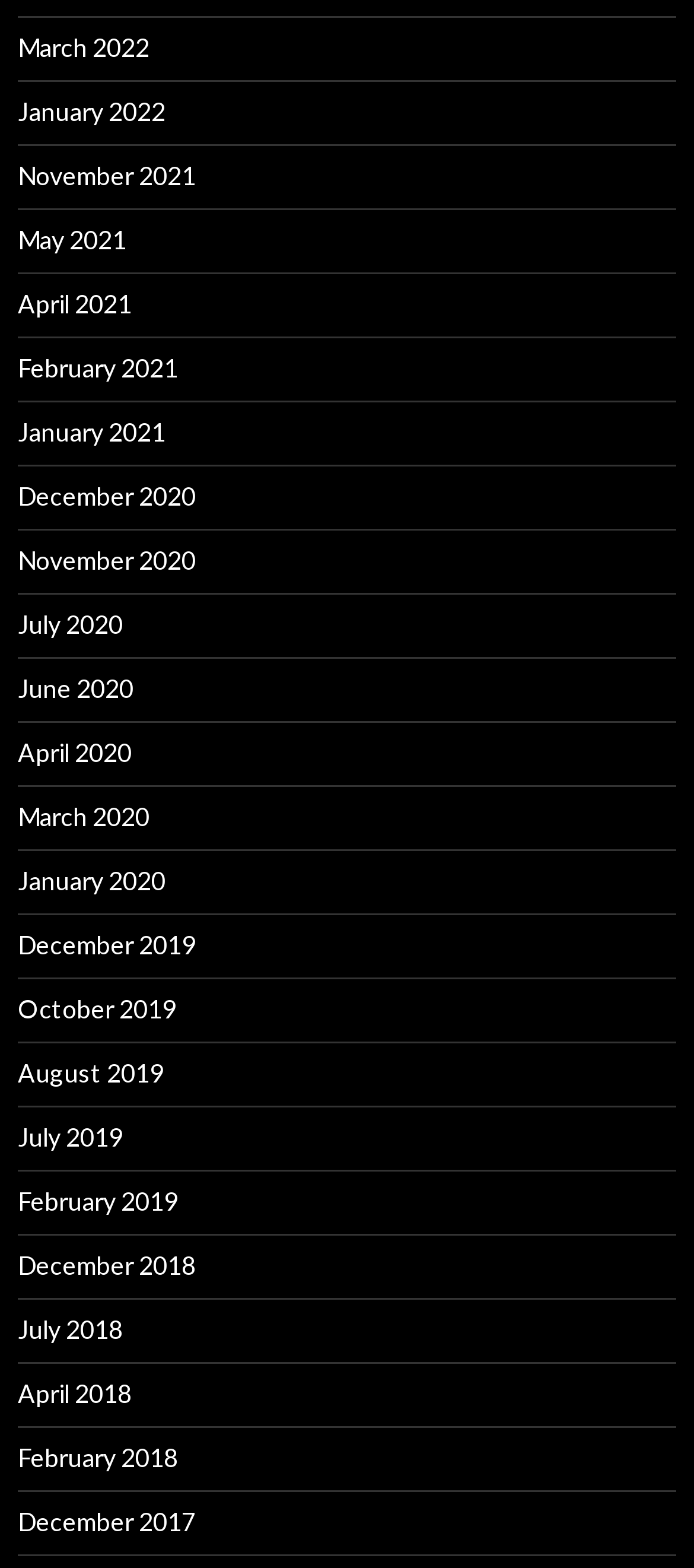Locate the bounding box coordinates of the region to be clicked to comply with the following instruction: "access November 2021". The coordinates must be four float numbers between 0 and 1, in the form [left, top, right, bottom].

[0.026, 0.102, 0.282, 0.121]